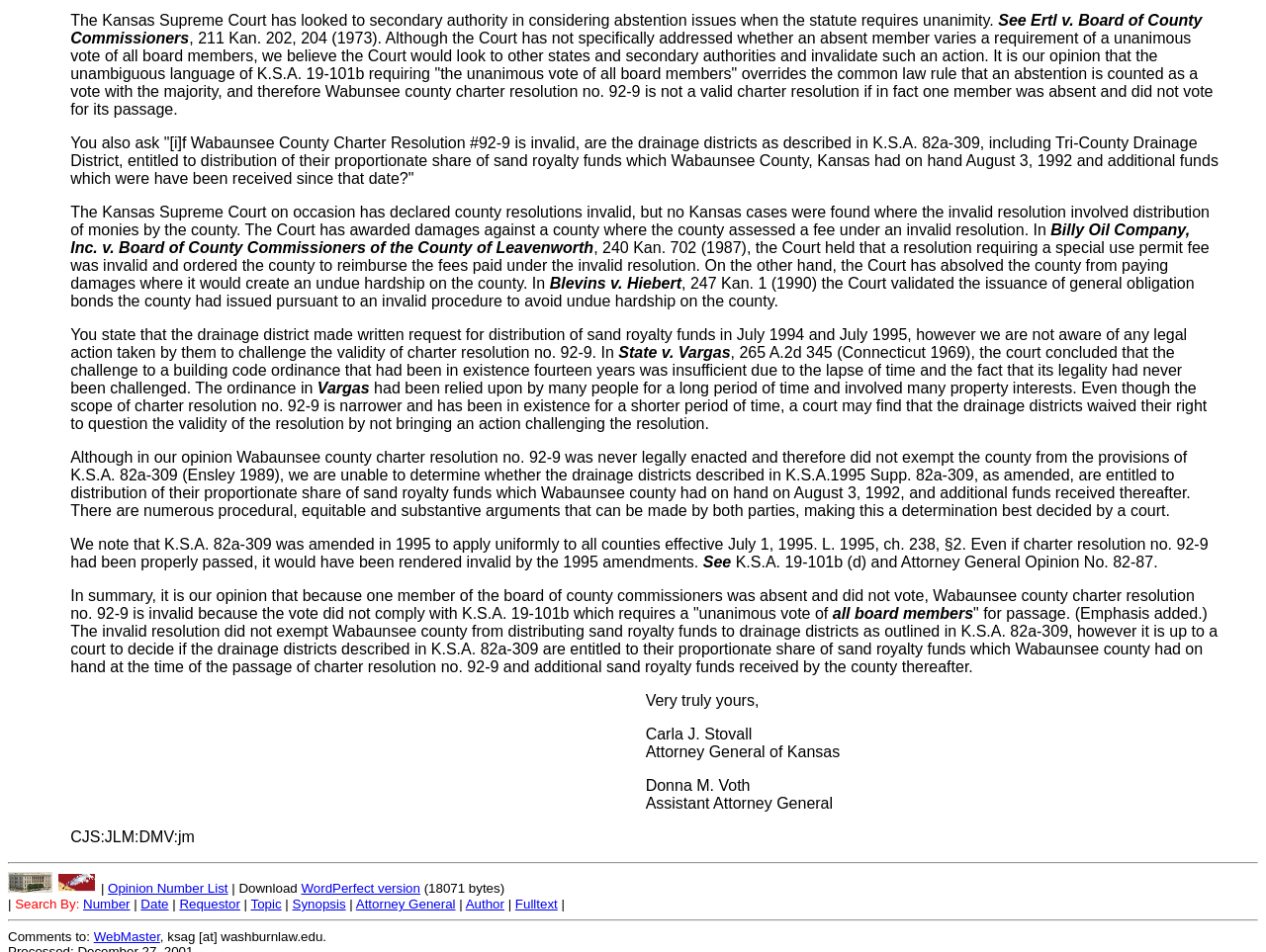Refer to the image and offer a detailed explanation in response to the question: What is the amendment to K.S.A. 82a-309?

The 1995 amendment to K.S.A. 82a-309 applies uniformly to all counties, effective July 1, 1995, as mentioned in the document.